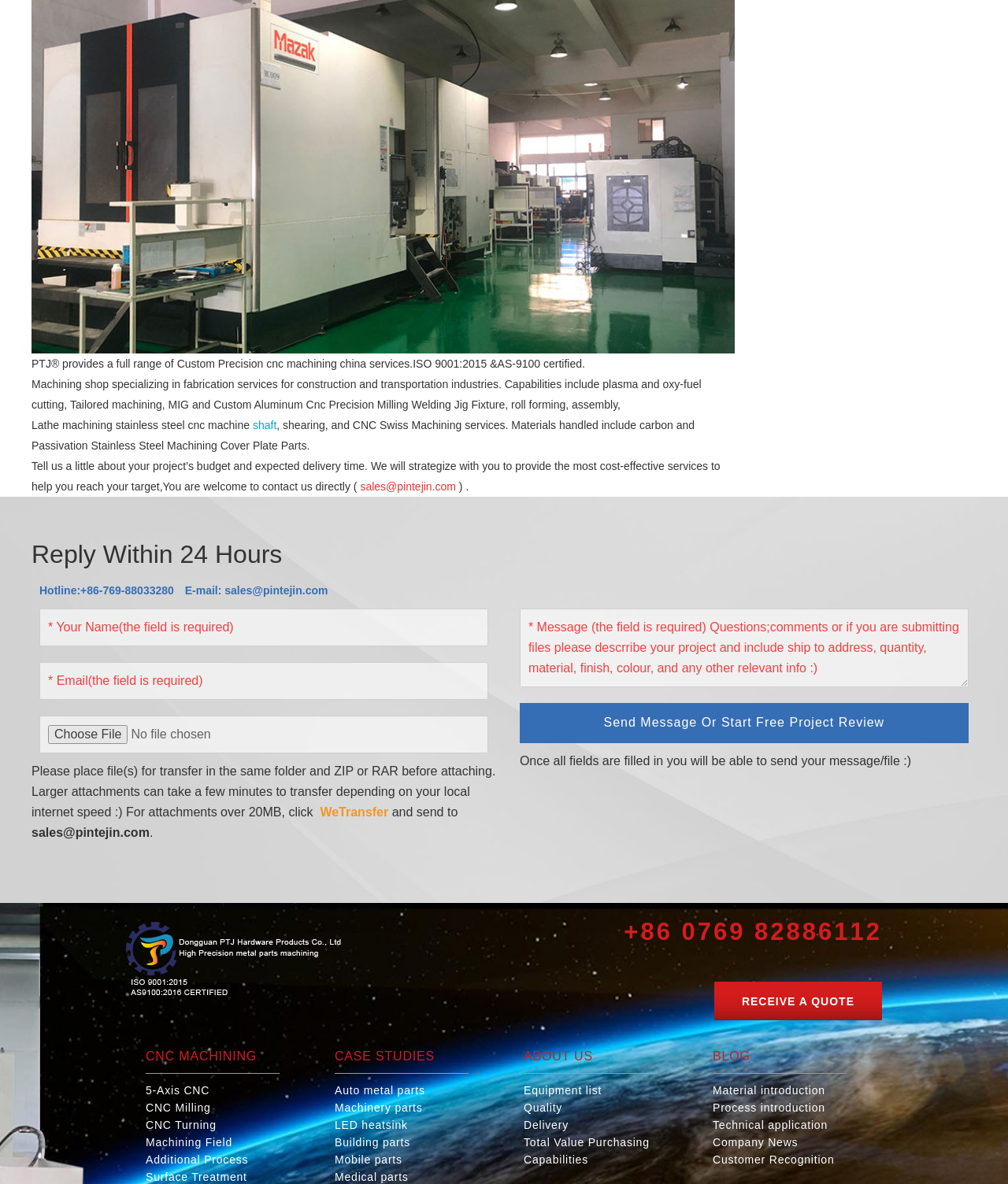Provide a single word or phrase answer to the question: 
What services does the company provide?

CNC machining services